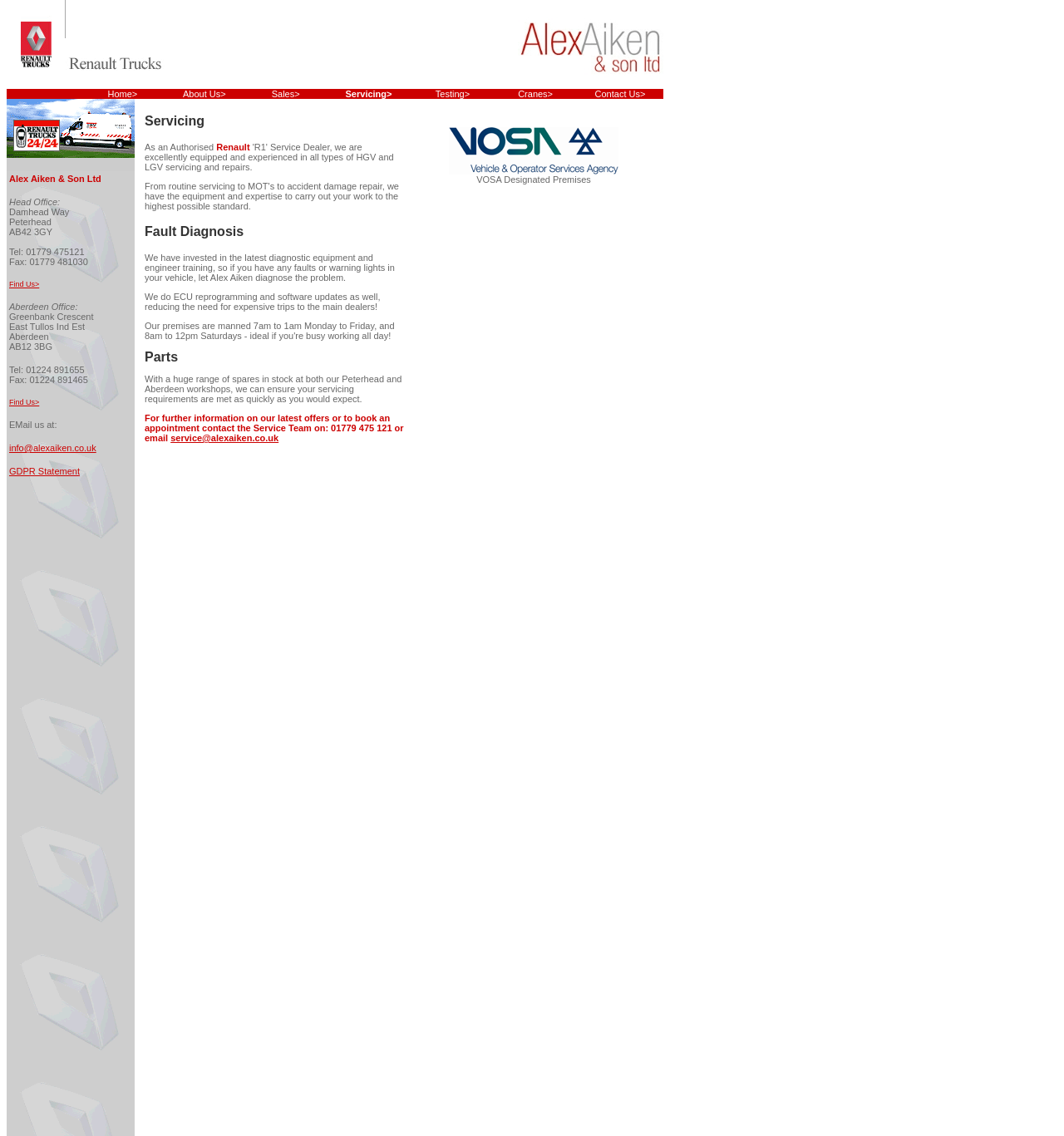Please give the bounding box coordinates of the area that should be clicked to fulfill the following instruction: "Contact us through email". The coordinates should be in the format of four float numbers from 0 to 1, i.e., [left, top, right, bottom].

[0.009, 0.39, 0.09, 0.399]